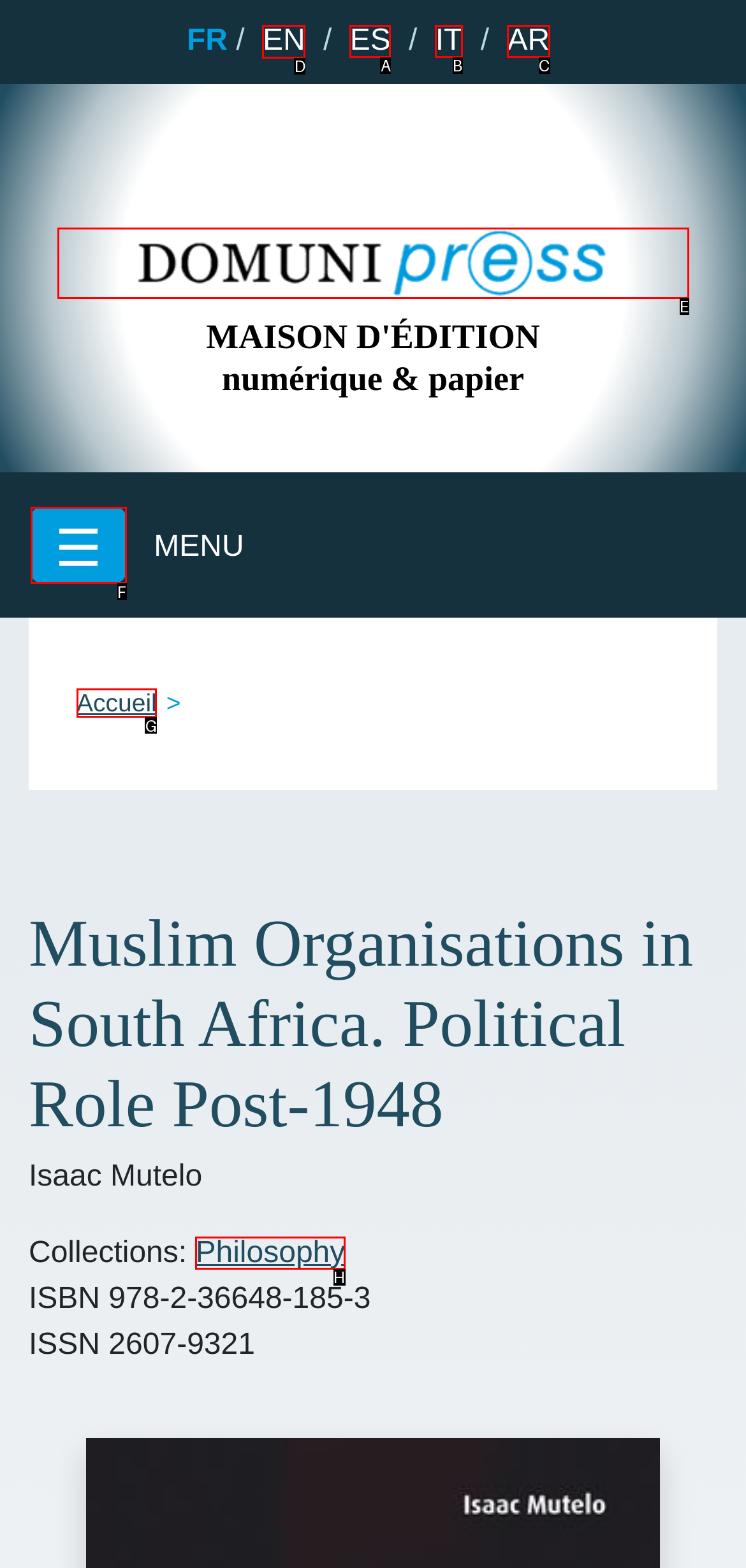Select the letter associated with the UI element you need to click to perform the following action: Switch to English language
Reply with the correct letter from the options provided.

D